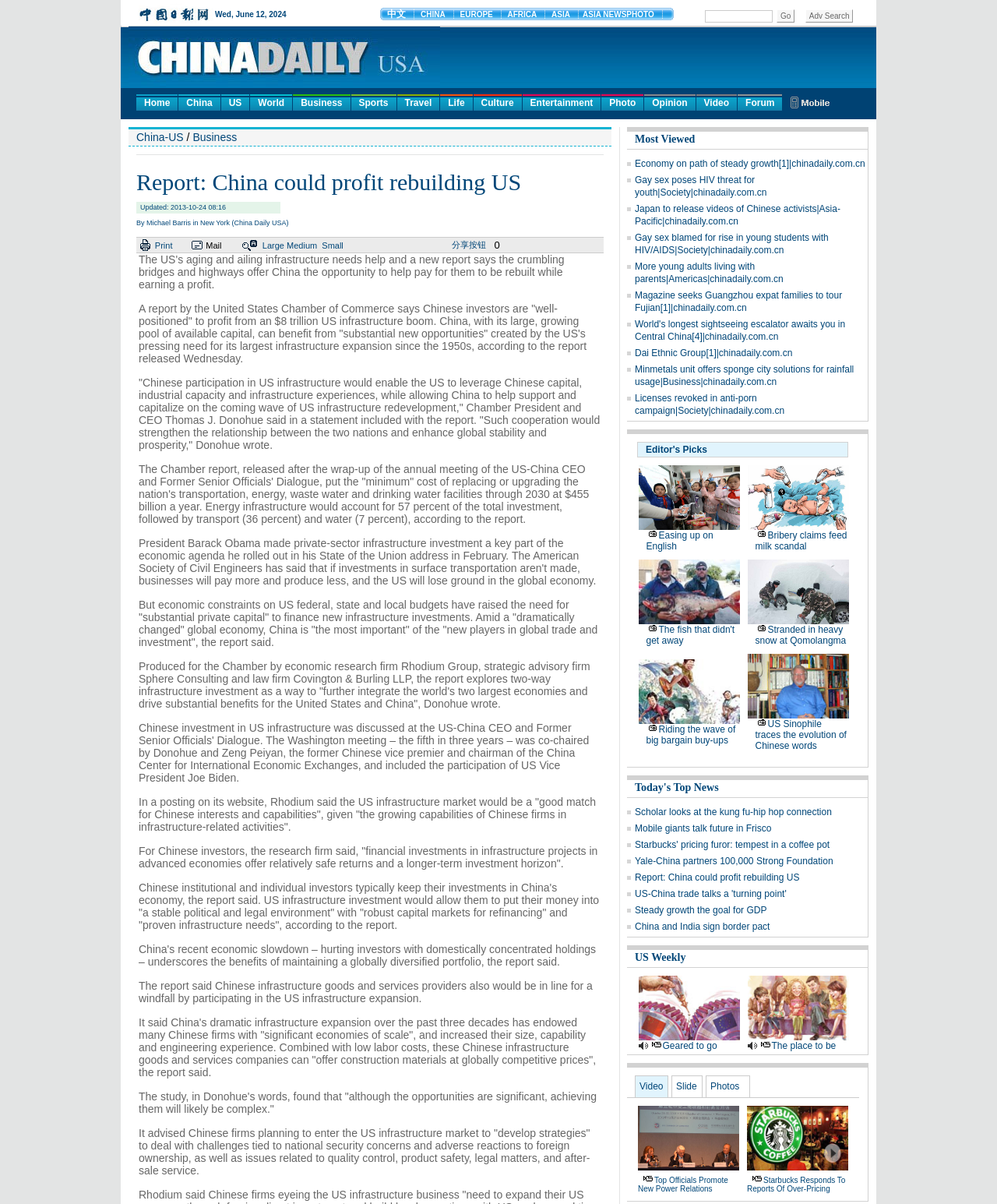Please provide a one-word or short phrase answer to the question:
What percentage of the total investment will energy infrastructure account for?

57 percent